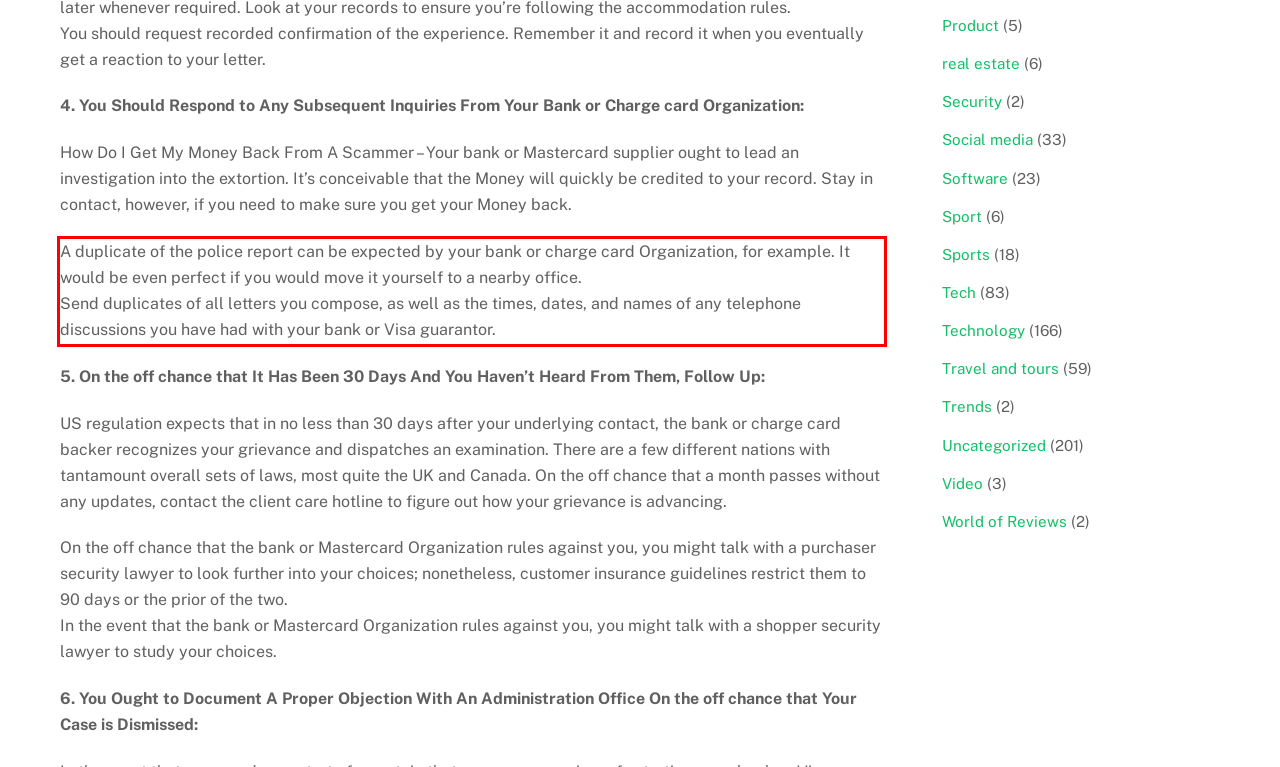Within the screenshot of a webpage, identify the red bounding box and perform OCR to capture the text content it contains.

A duplicate of the police report can be expected by your bank or charge card Organization, for example. It would be even perfect if you would move it yourself to a nearby office. Send duplicates of all letters you compose, as well as the times, dates, and names of any telephone discussions you have had with your bank or Visa guarantor.